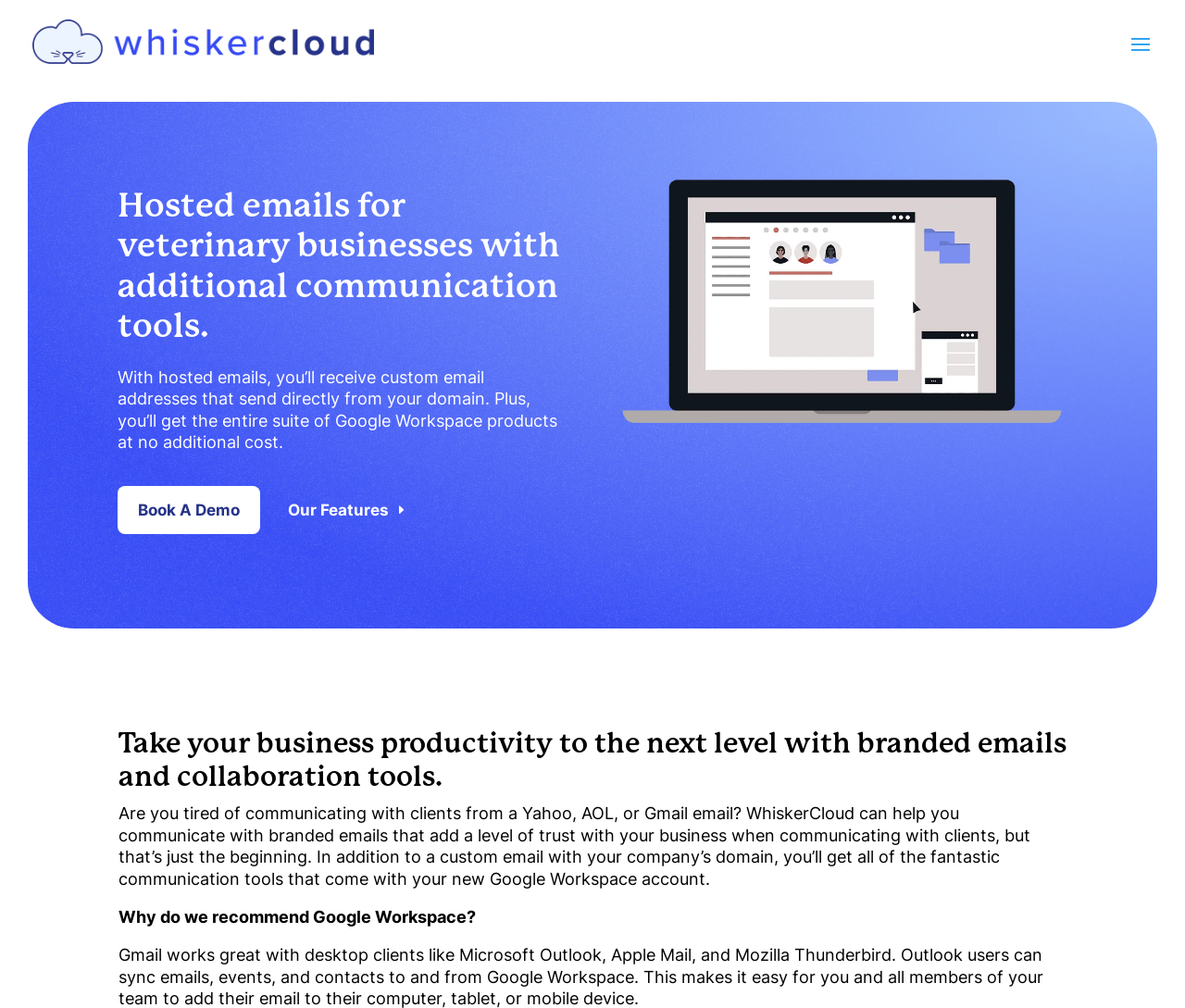Locate the heading on the webpage and return its text.

Hosted emails for veterinary businesses with additional communication tools.